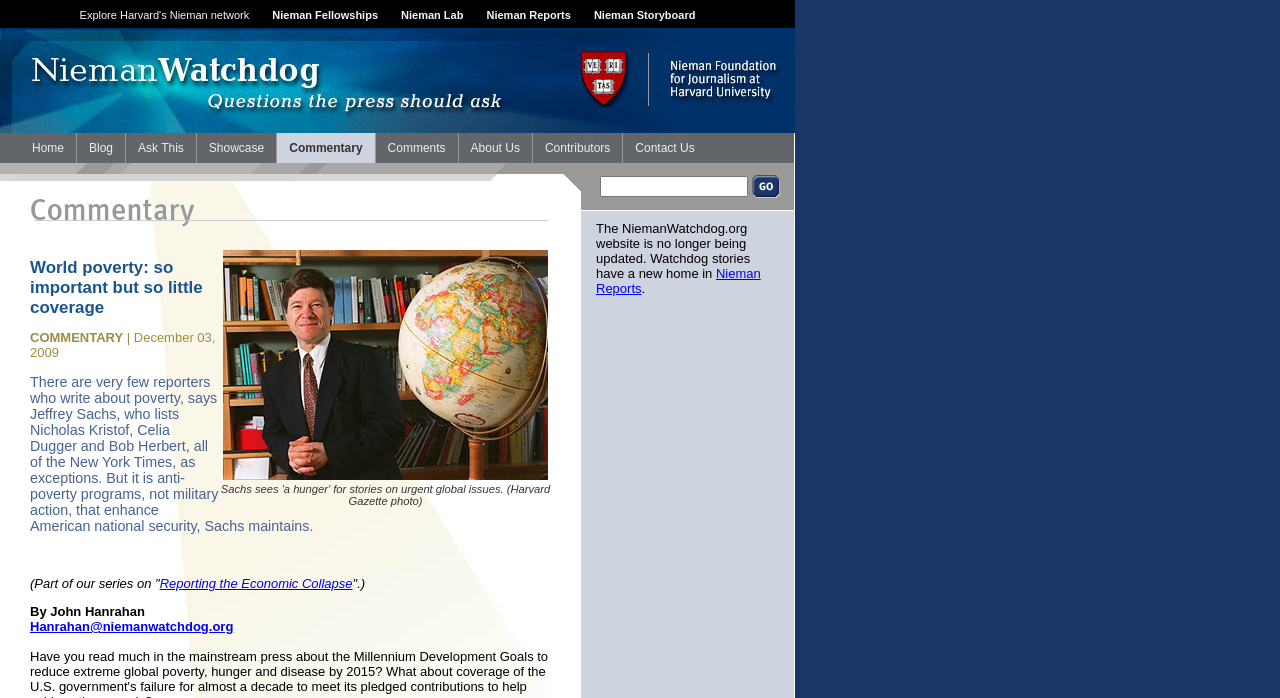Identify the bounding box for the element characterized by the following description: "About Us".

[0.358, 0.202, 0.416, 0.222]